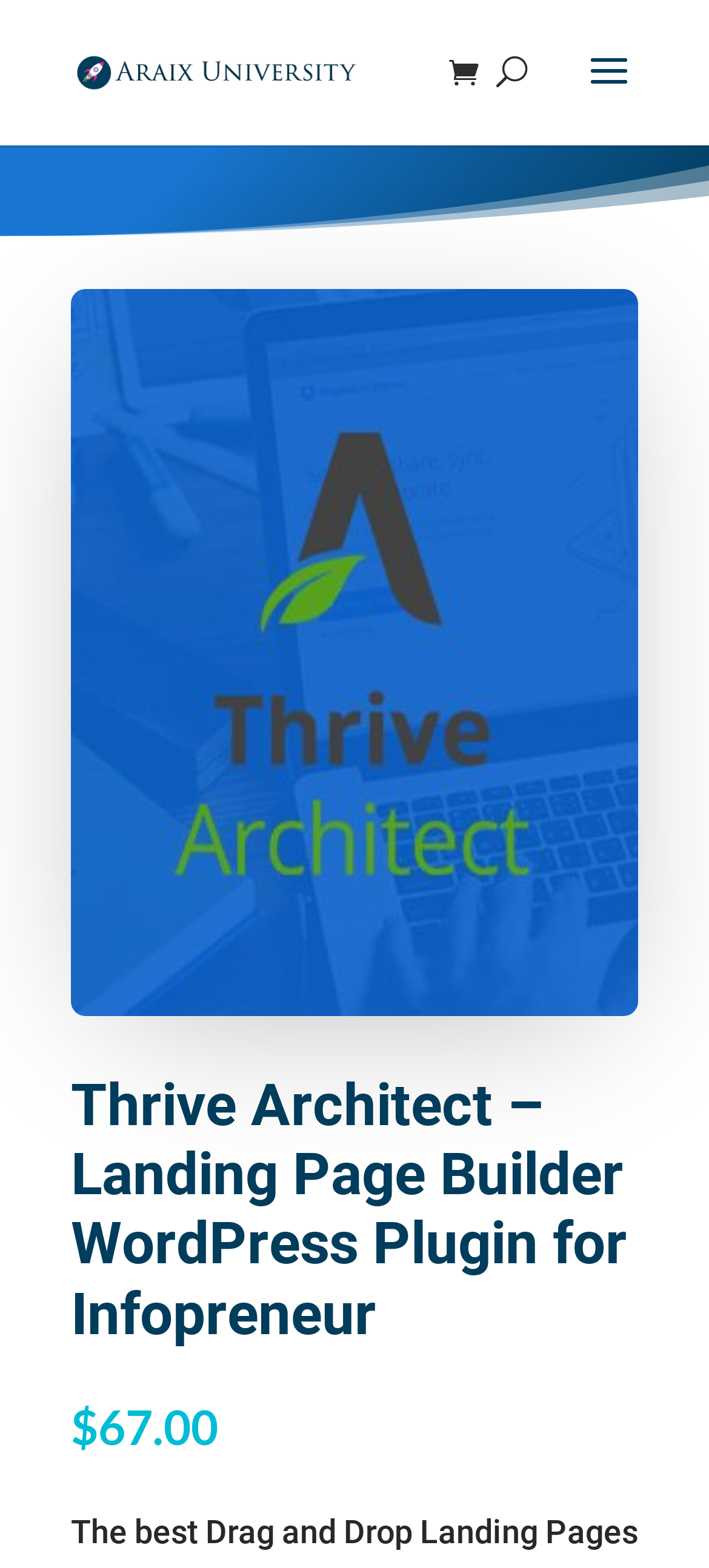Provide the bounding box coordinates for the specified HTML element described in this description: "alt="Araix University"". The coordinates should be four float numbers ranging from 0 to 1, in the format [left, top, right, bottom].

[0.108, 0.033, 0.508, 0.055]